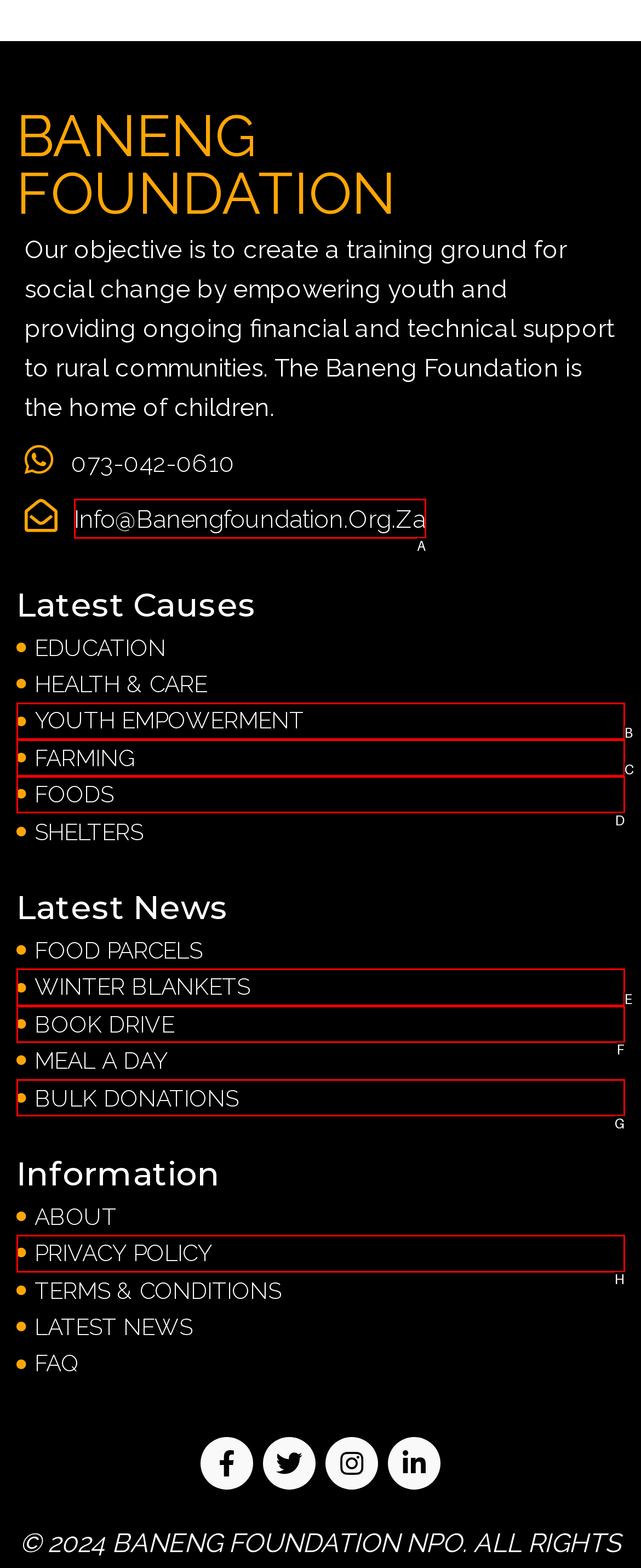Identify which HTML element matches the description: Privacy Policy
Provide your answer in the form of the letter of the correct option from the listed choices.

H